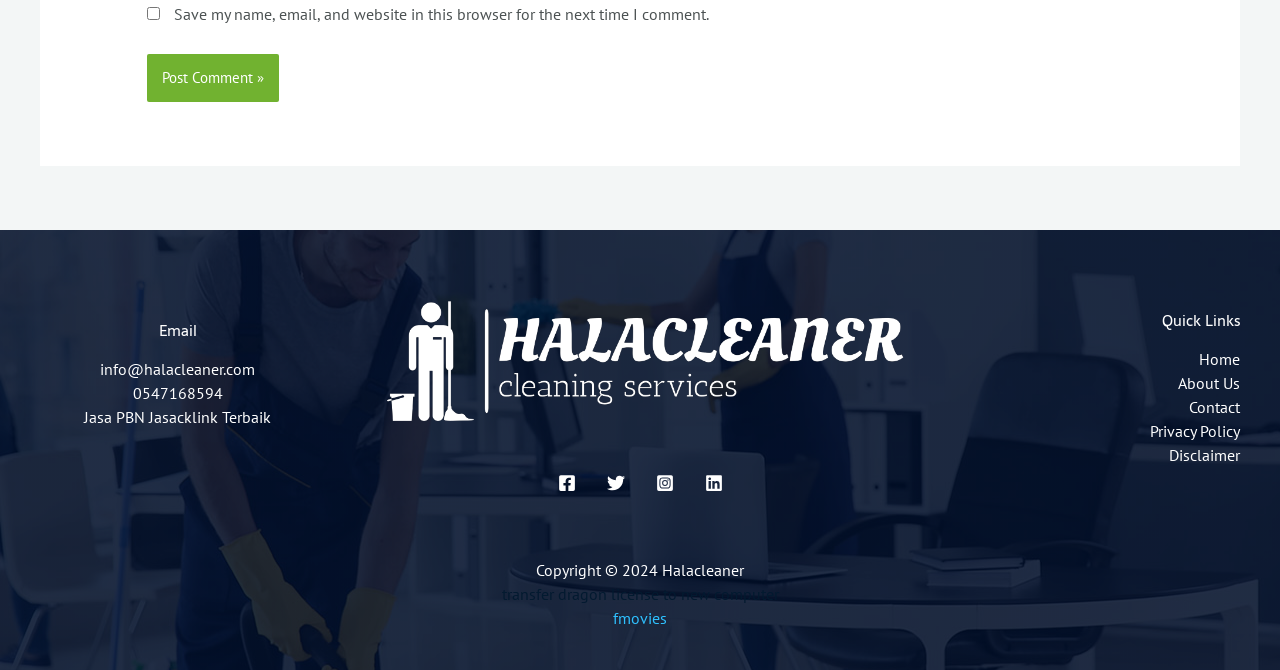Identify the bounding box coordinates for the region of the element that should be clicked to carry out the instruction: "Click the Post Comment button". The bounding box coordinates should be four float numbers between 0 and 1, i.e., [left, top, right, bottom].

[0.115, 0.08, 0.218, 0.152]